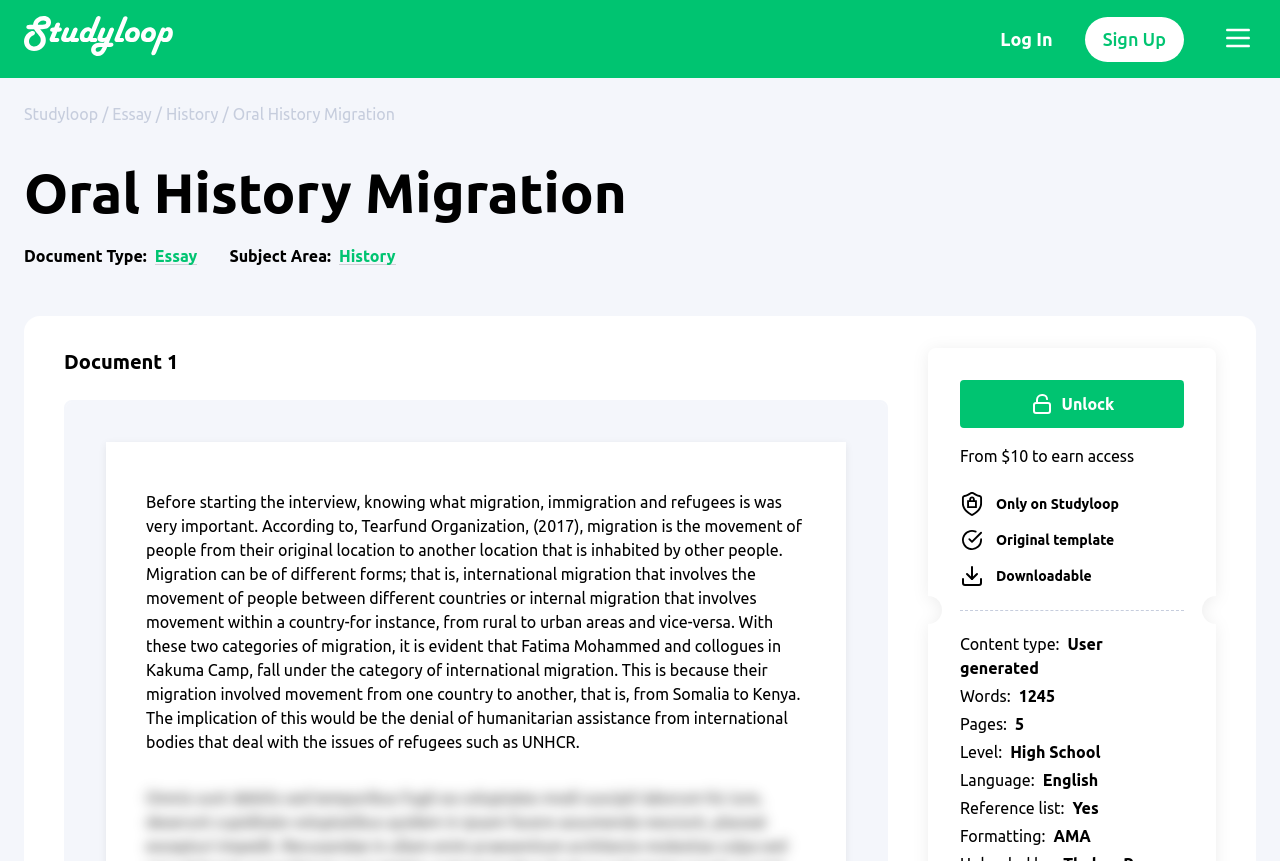Identify the bounding box for the UI element that is described as follows: "parent_node: A-Plus Homework Help".

[0.025, 0.022, 0.141, 0.069]